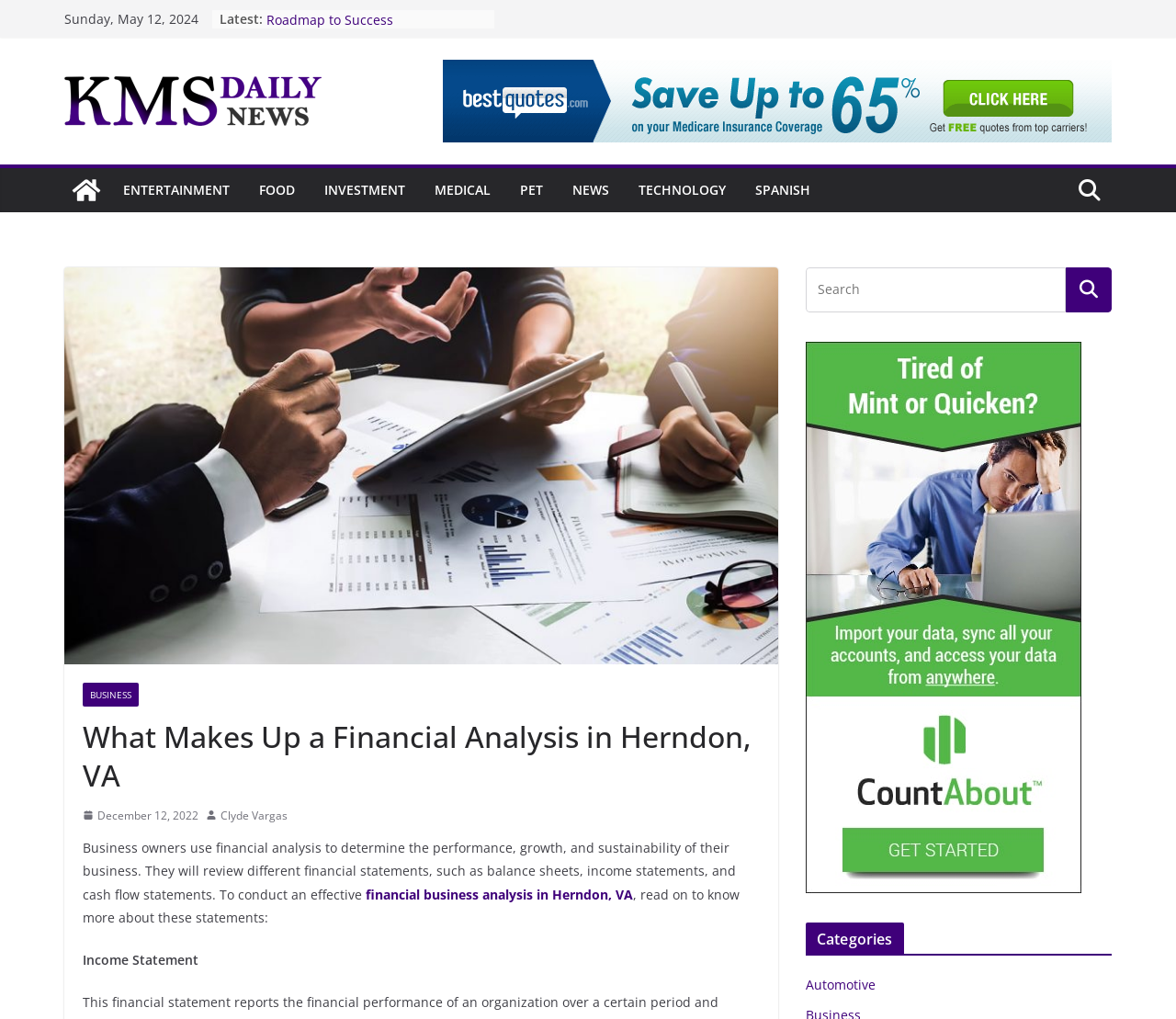Locate the bounding box for the described UI element: "December 12, 2022". Ensure the coordinates are four float numbers between 0 and 1, formatted as [left, top, right, bottom].

[0.07, 0.79, 0.169, 0.81]